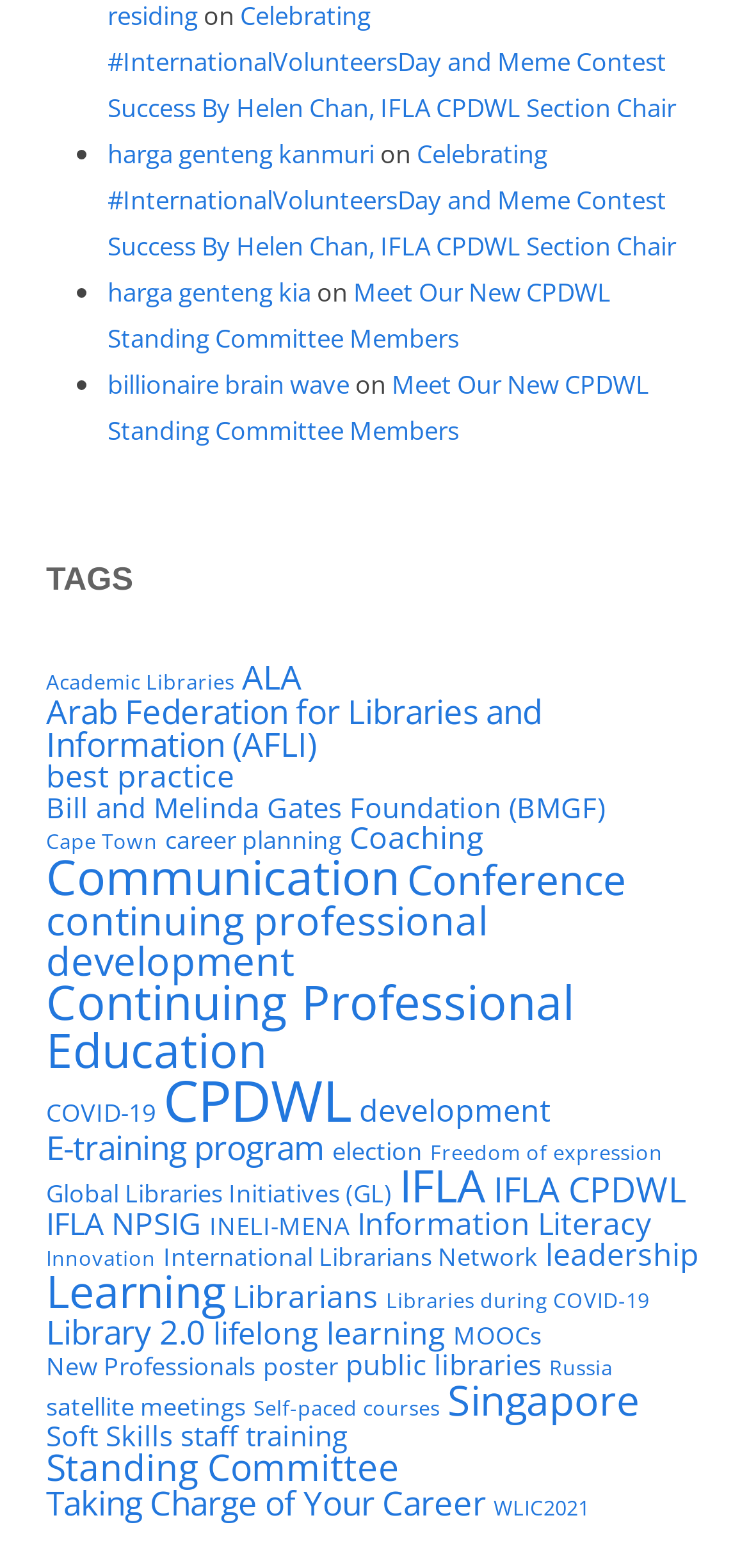How many links are related to 'Singapore'?
Examine the image and provide an in-depth answer to the question.

I found the link 'Singapore (11 items)' under the 'TAGS' heading, which indicates that there are 11 links related to Singapore.